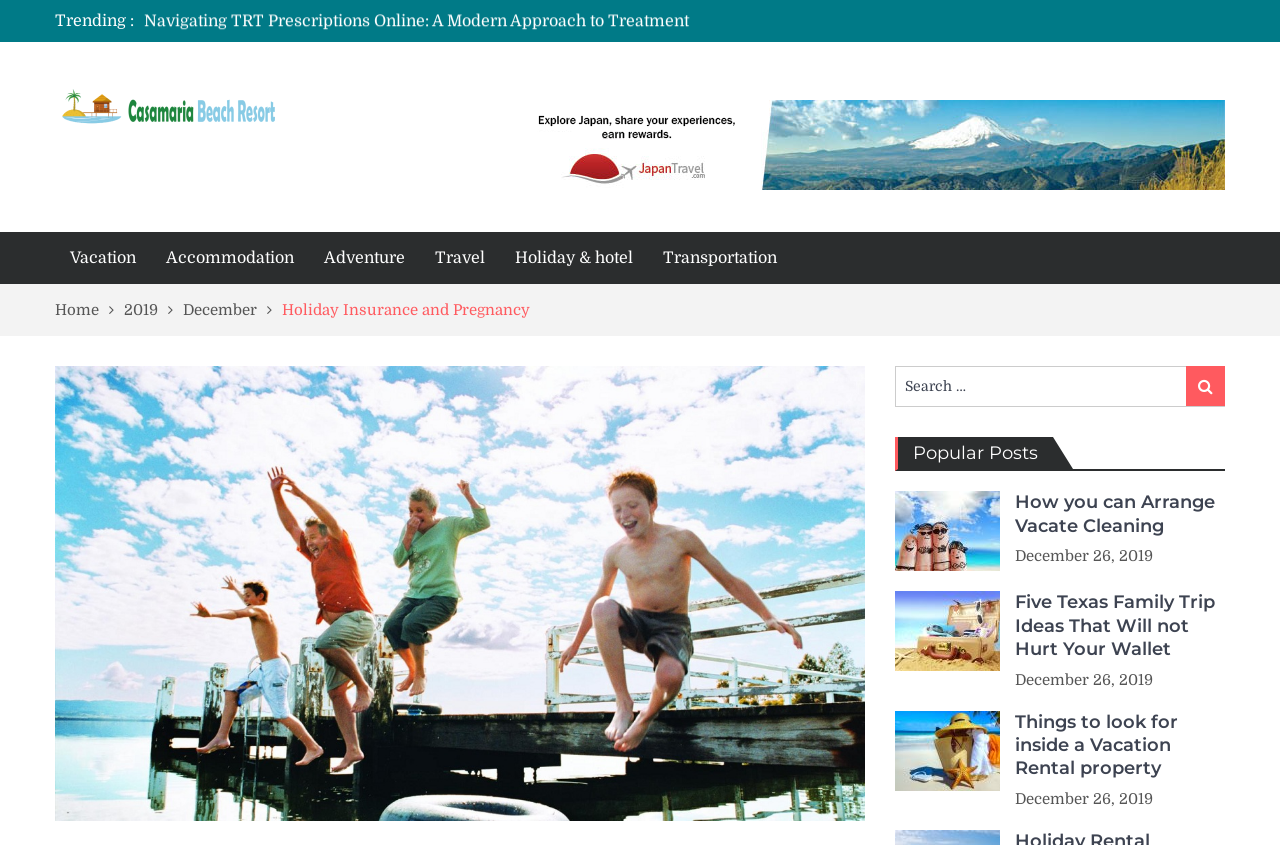Identify the bounding box coordinates of the region I need to click to complete this instruction: "Go to Casa Maria Beach Resort".

[0.043, 0.154, 0.215, 0.176]